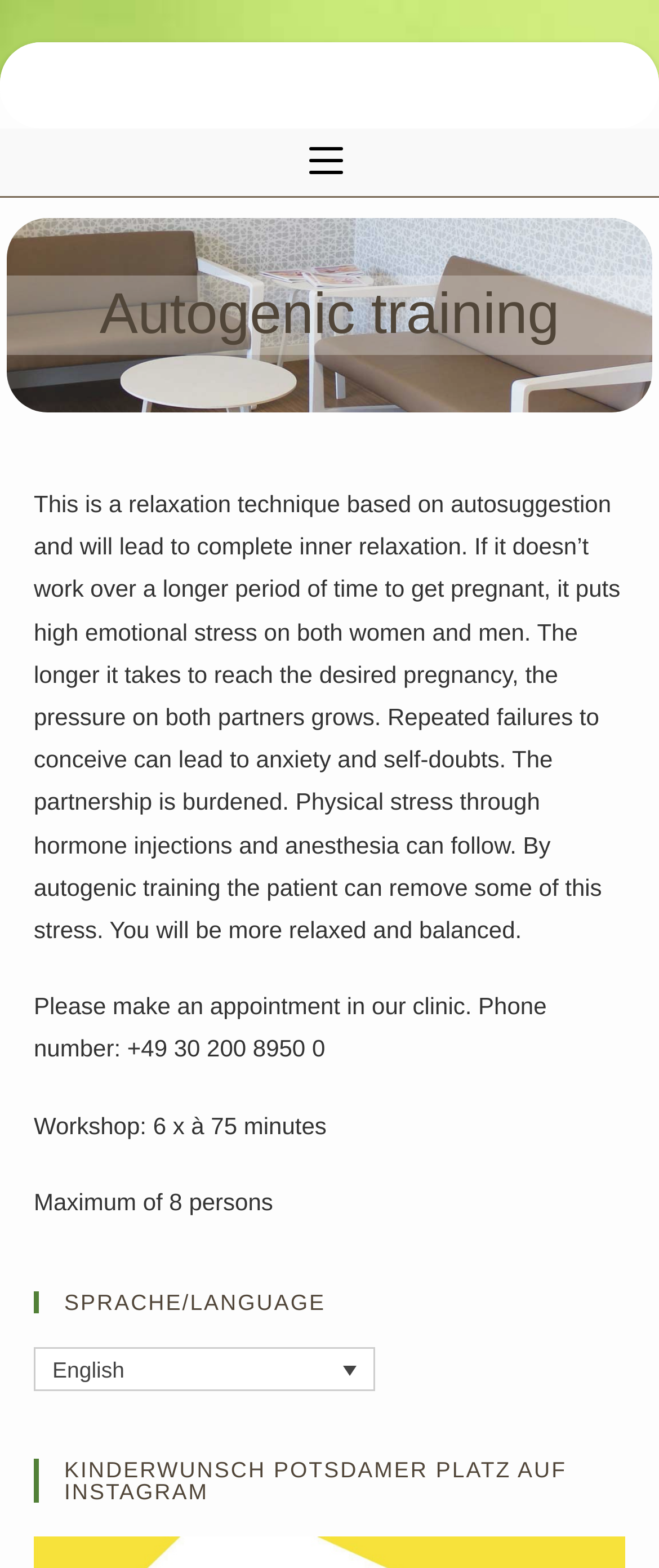Respond to the following question with a brief word or phrase:
Is the workshop available in English?

Yes